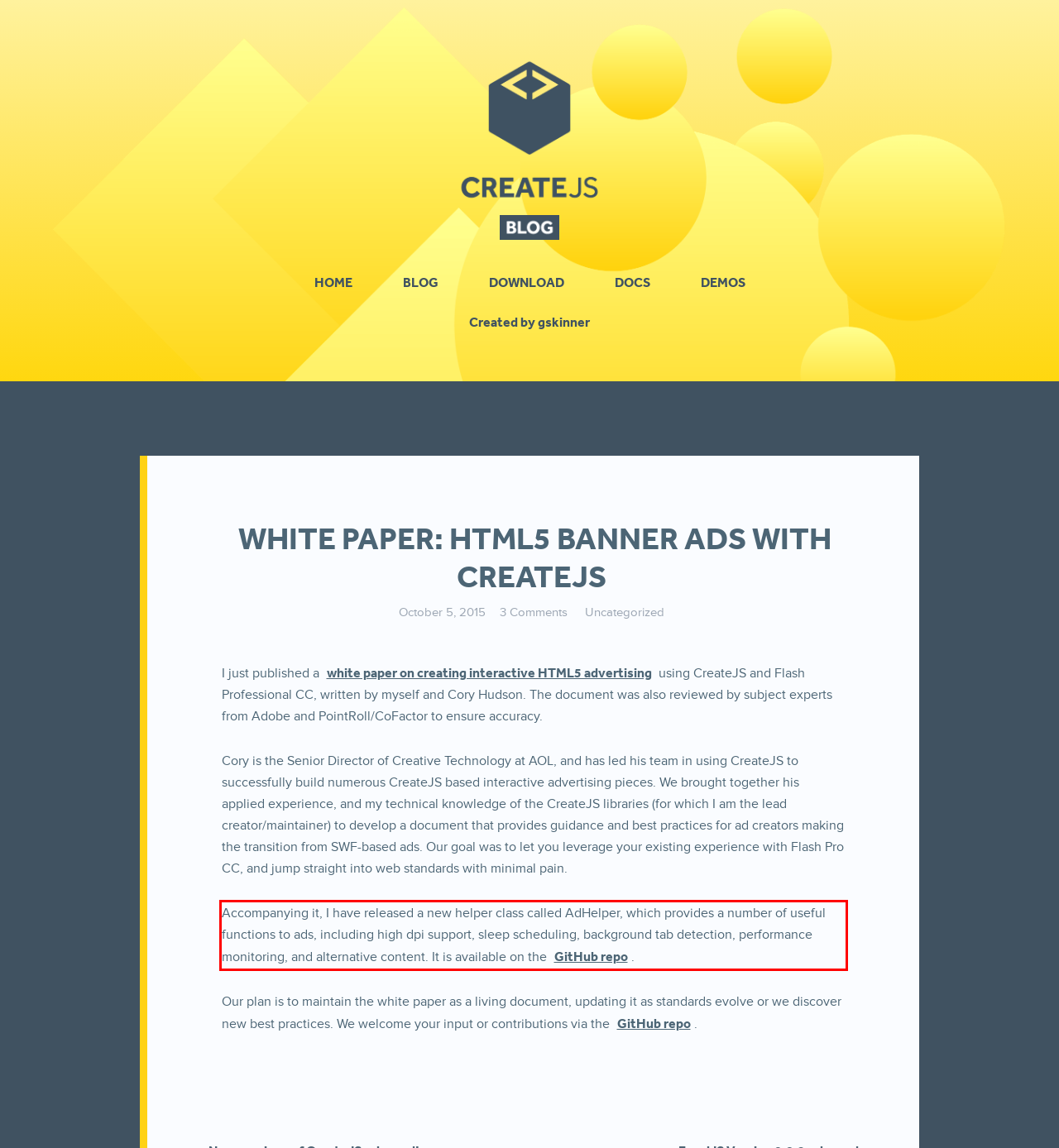Observe the screenshot of the webpage, locate the red bounding box, and extract the text content within it.

Accompanying it, I have released a new helper class called AdHelper, which provides a number of useful functions to ads, including high dpi support, sleep scheduling, background tab detection, performance monitoring, and alternative content. It is available on the GitHub repo.